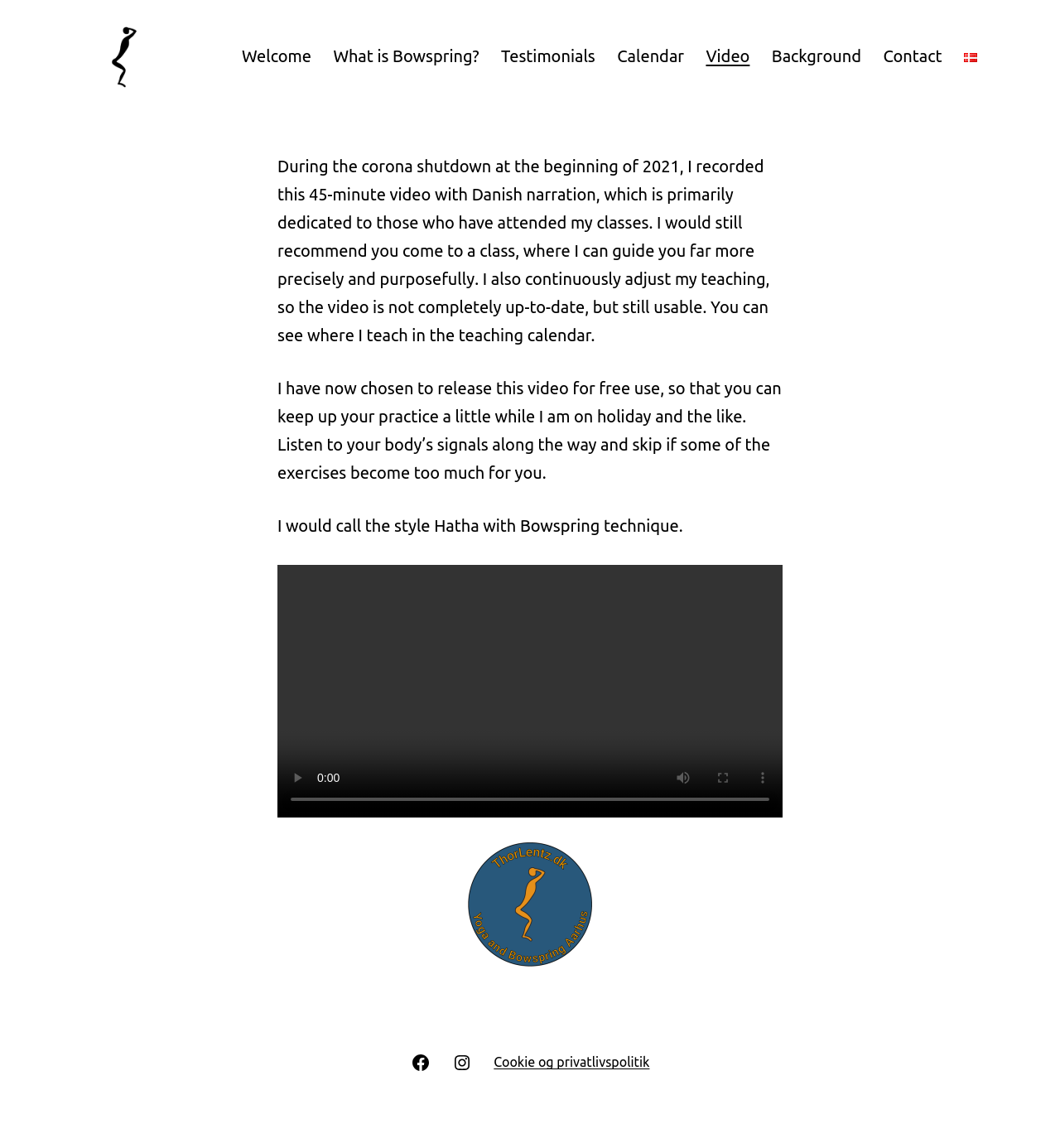Respond to the question below with a single word or phrase:
What is the style of yoga taught in the video?

Hatha with Bowspring technique